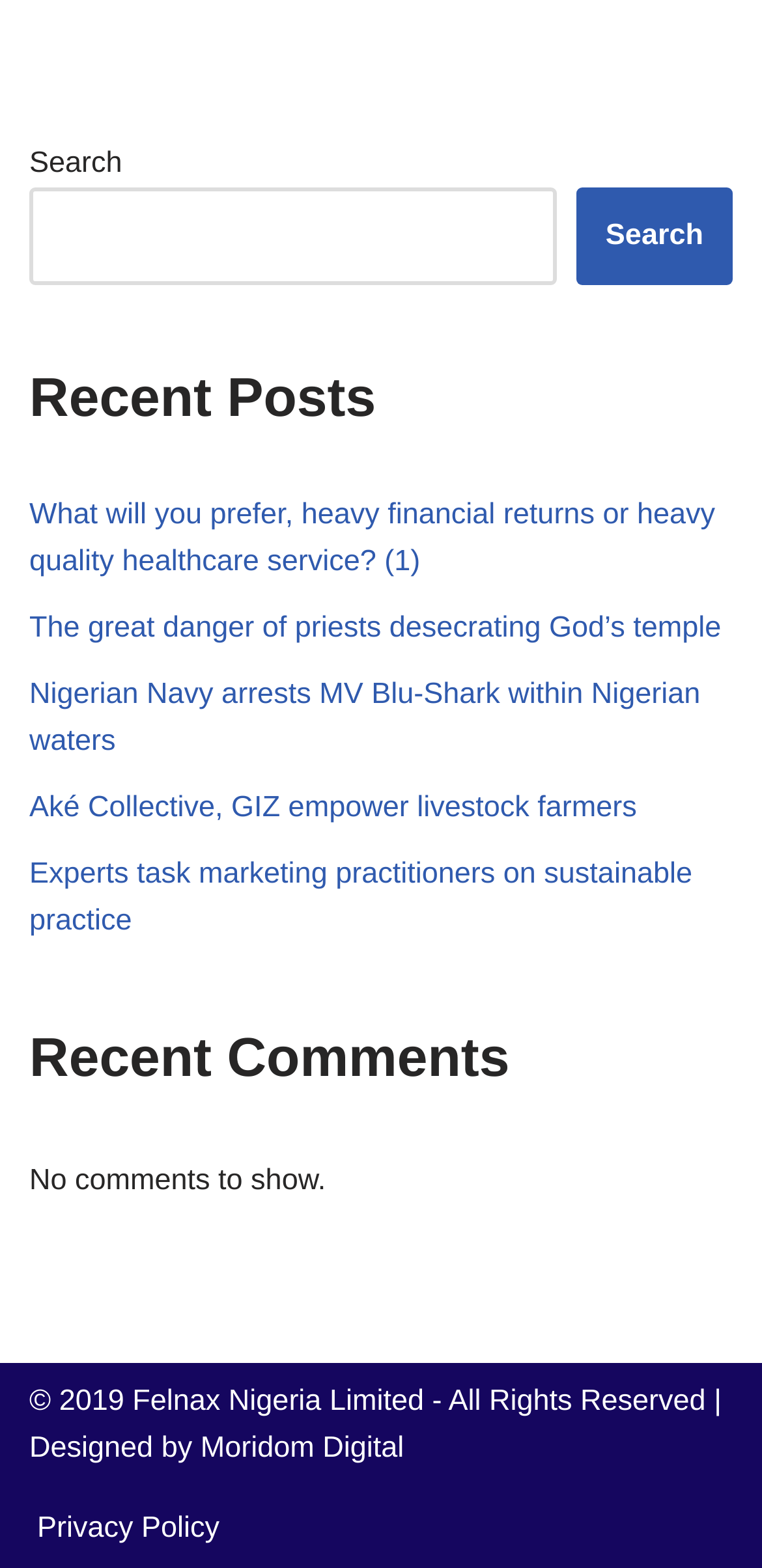Identify the bounding box coordinates of the region that needs to be clicked to carry out this instruction: "Visit the website of Moridom Digital". Provide these coordinates as four float numbers ranging from 0 to 1, i.e., [left, top, right, bottom].

[0.263, 0.912, 0.53, 0.934]